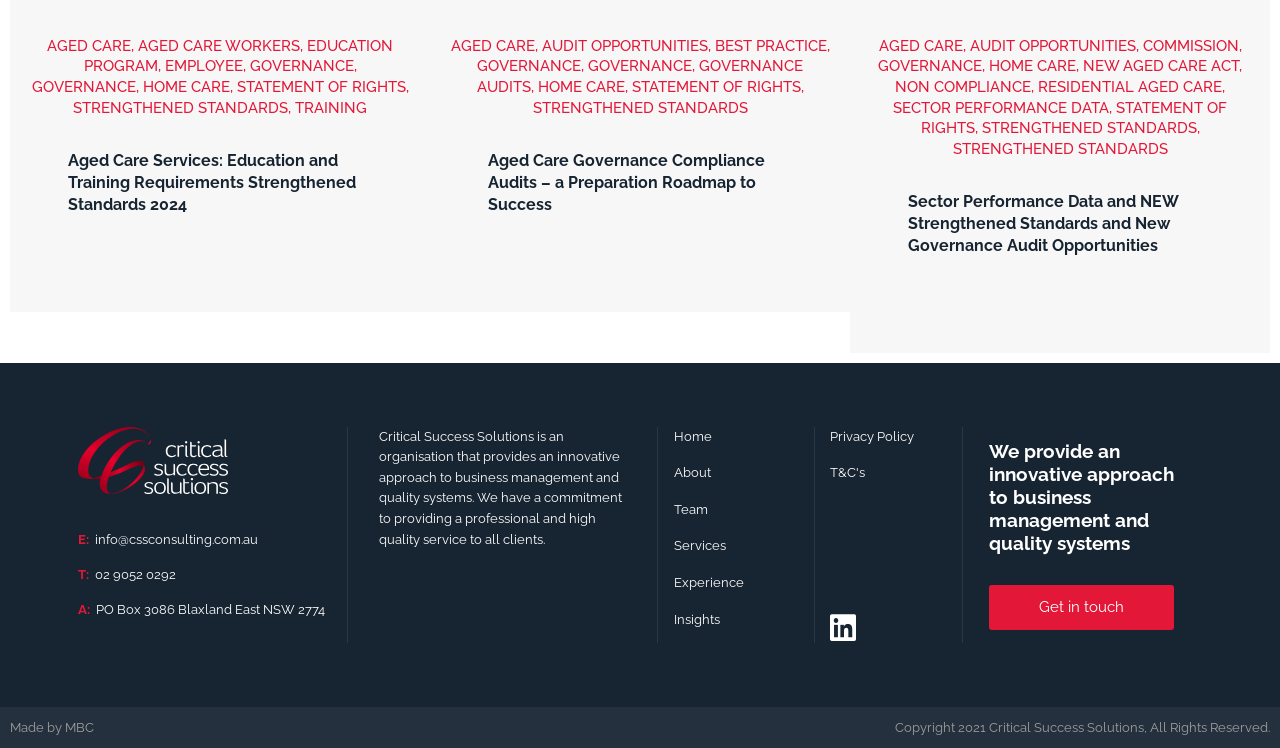Please find the bounding box coordinates for the clickable element needed to perform this instruction: "Click on 'About'".

[0.526, 0.619, 0.624, 0.647]